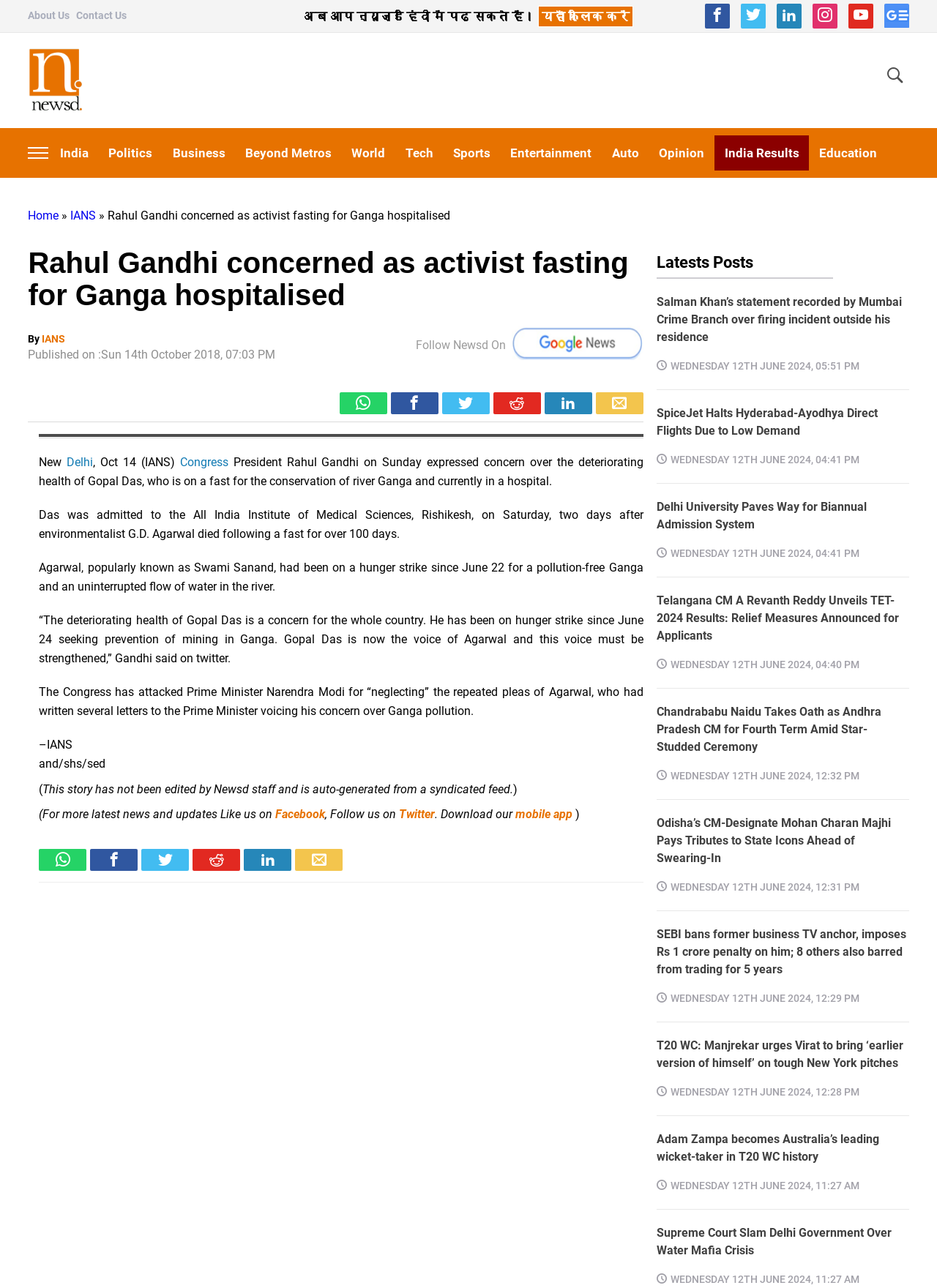Identify the bounding box coordinates for the region of the element that should be clicked to carry out the instruction: "Follow Newsd on Facebook". The bounding box coordinates should be four float numbers between 0 and 1, i.e., [left, top, right, bottom].

[0.546, 0.253, 0.686, 0.29]